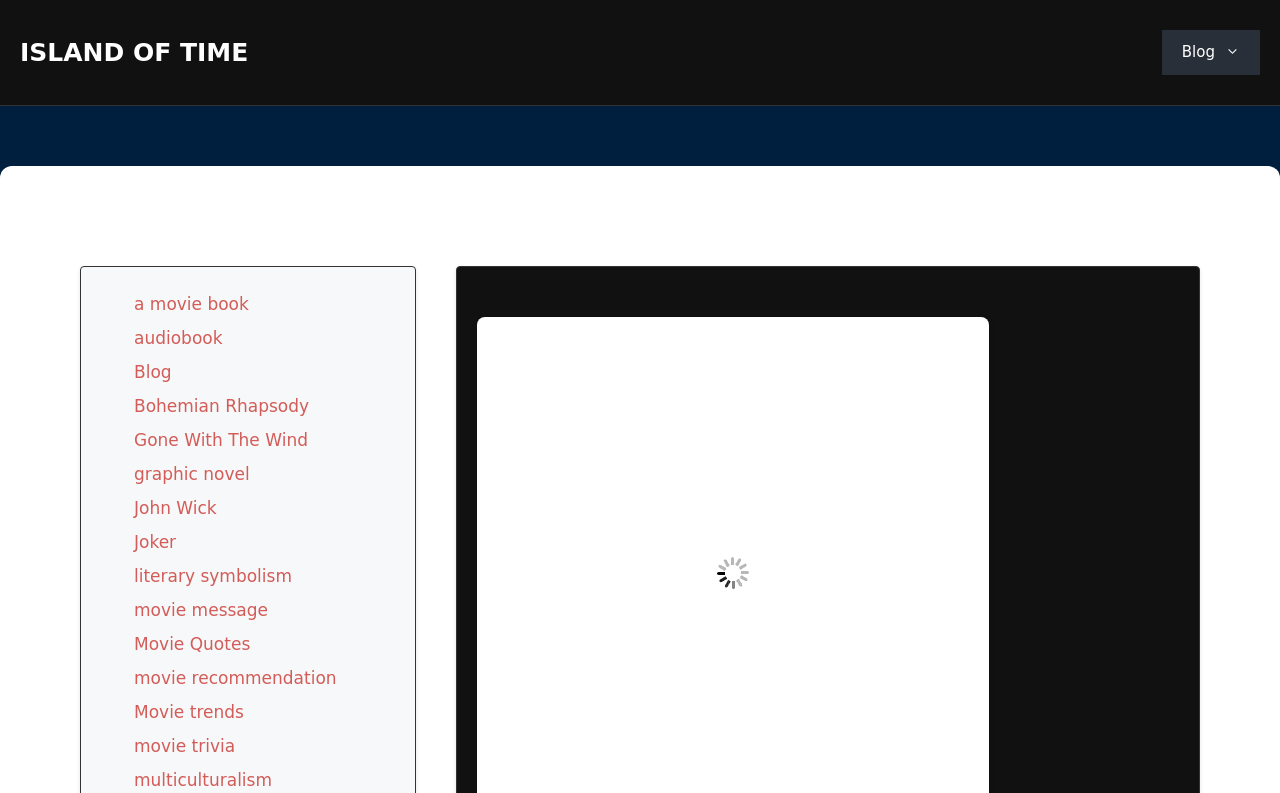Determine the bounding box coordinates of the target area to click to execute the following instruction: "visit the blog."

[0.908, 0.038, 0.984, 0.095]